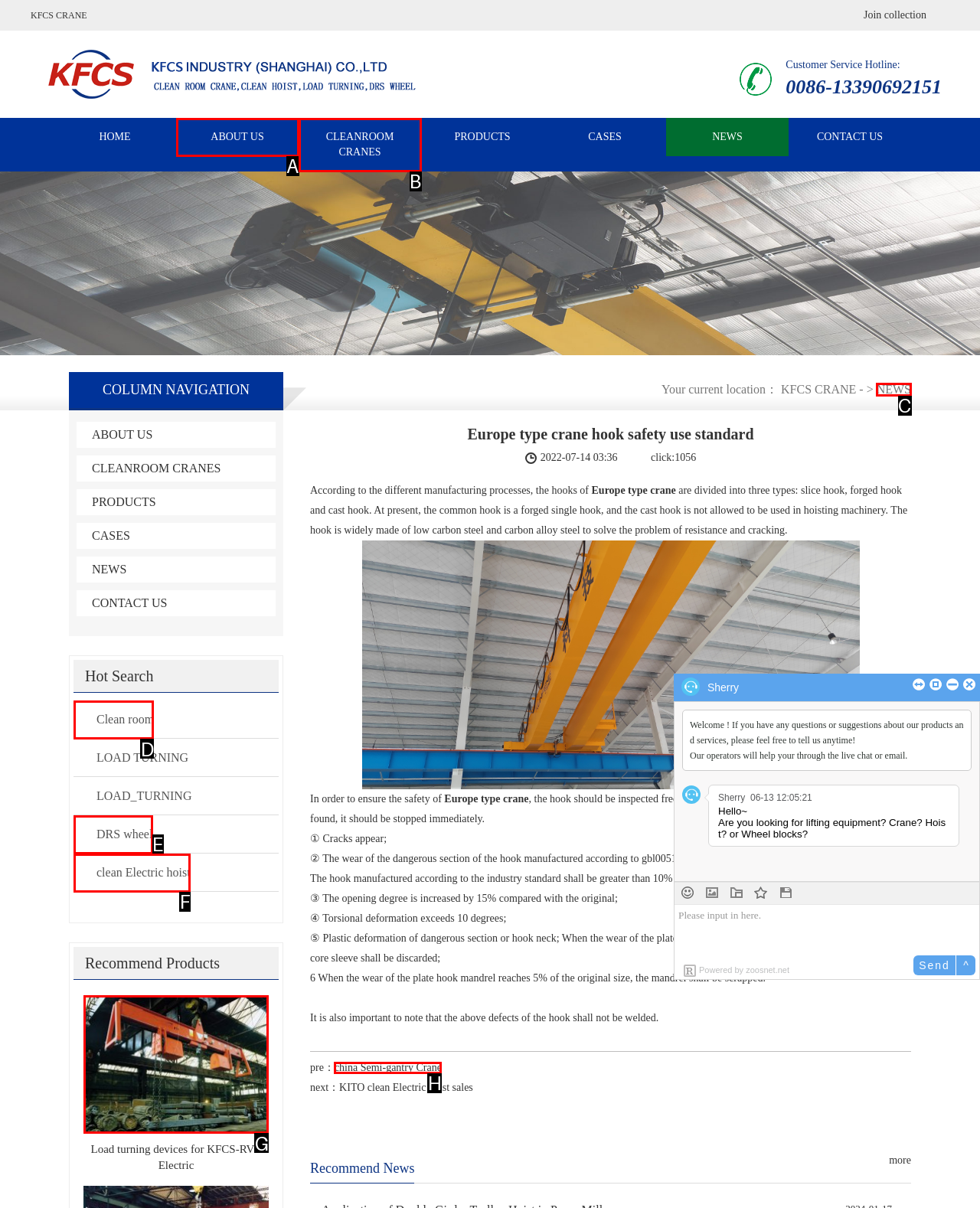Identify the correct option to click in order to complete this task: Search for 'Clean room' products
Answer with the letter of the chosen option directly.

D